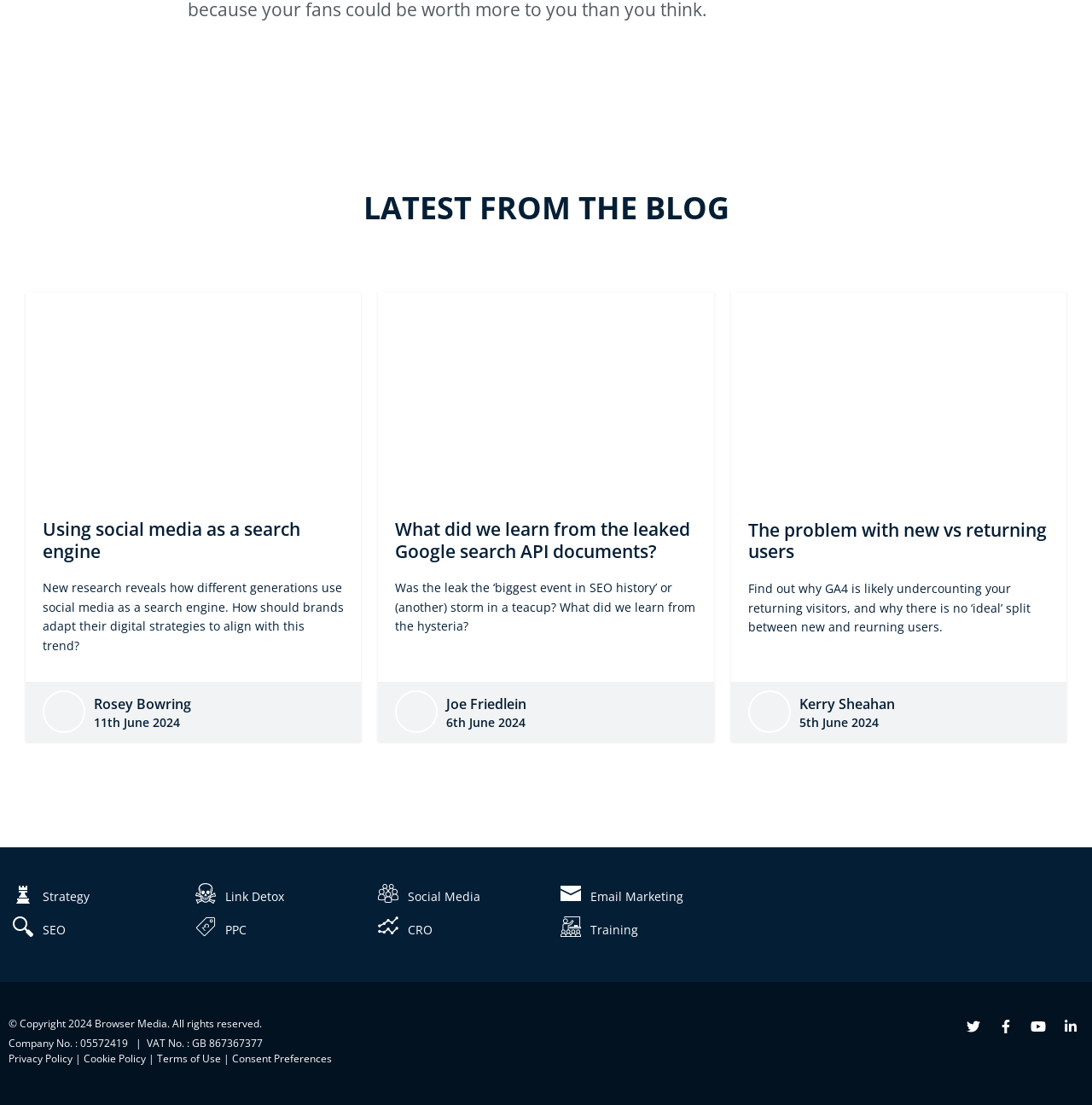Locate the bounding box coordinates of the element that should be clicked to execute the following instruction: "View the article about the leaked Google search API documents".

[0.346, 0.264, 0.654, 0.671]